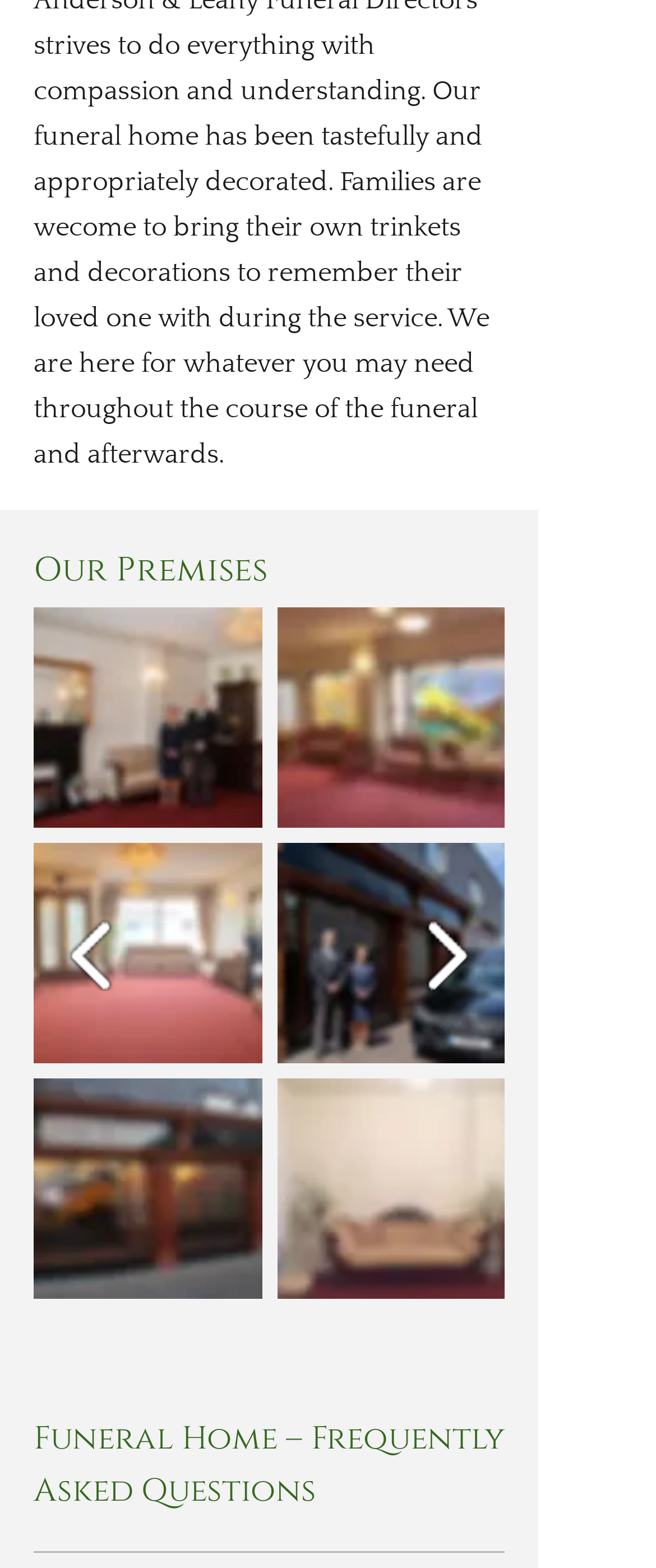Please find the bounding box coordinates of the section that needs to be clicked to achieve this instruction: "click the Anderson & Leahy Funeral Directors button".

[0.051, 0.387, 0.399, 0.528]